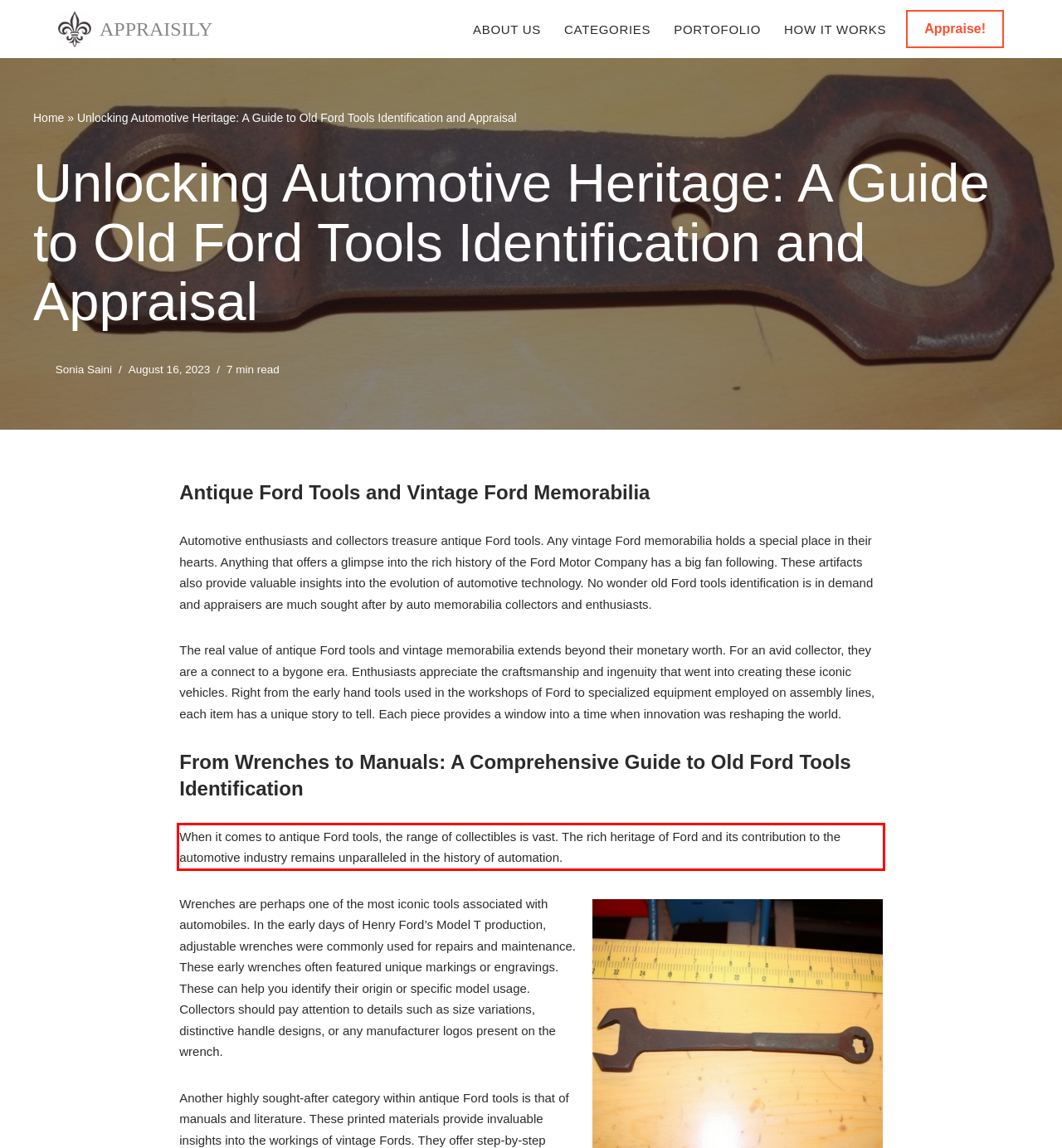Please look at the webpage screenshot and extract the text enclosed by the red bounding box.

When it comes to antique Ford tools, the range of collectibles is vast. The rich heritage of Ford and its contribution to the automotive industry remains unparalleled in the history of automation.